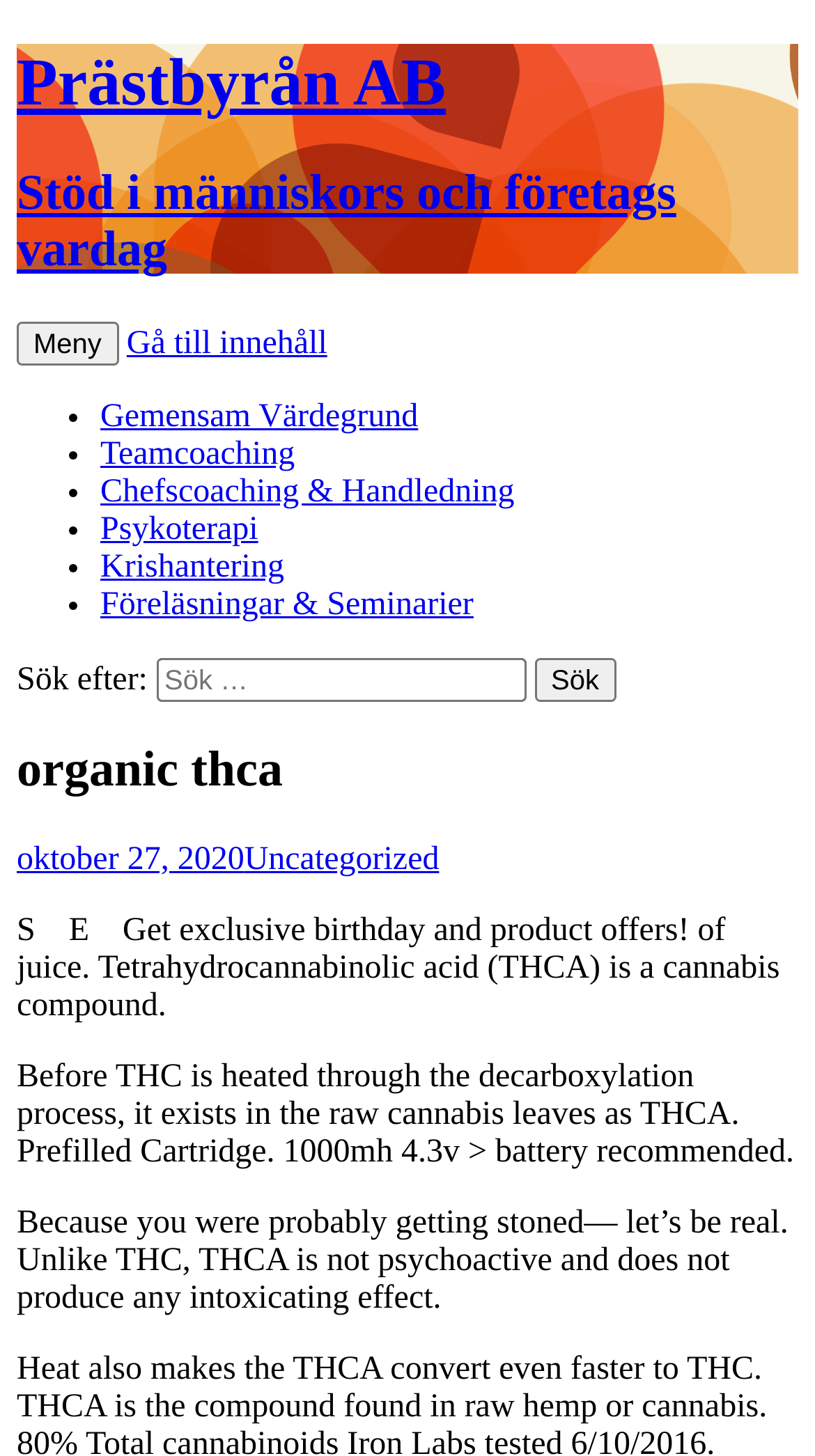Locate and provide the bounding box coordinates for the HTML element that matches this description: "Chefscoaching & Handledning".

[0.123, 0.325, 0.631, 0.35]